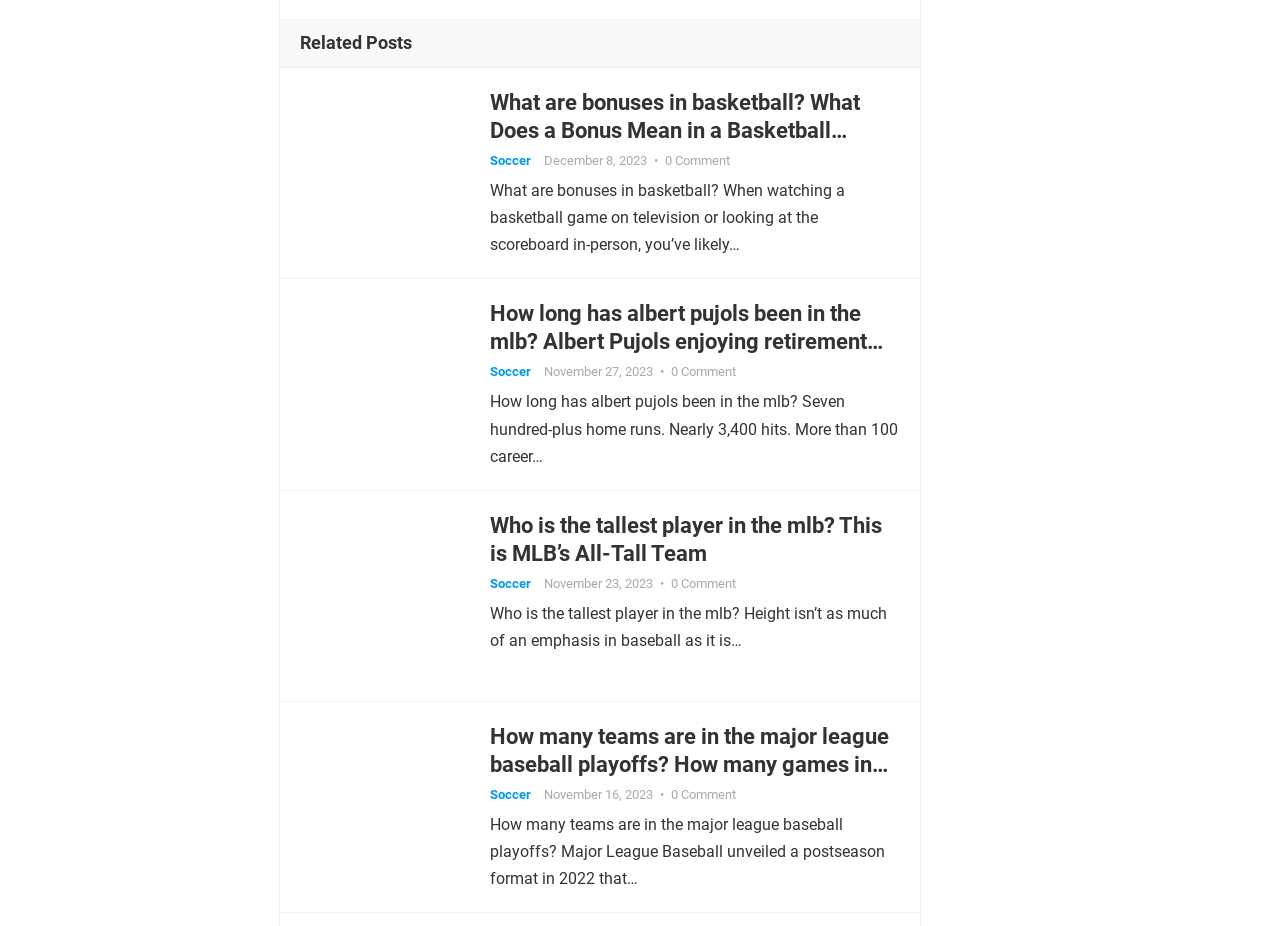Could you find the bounding box coordinates of the clickable area to complete this instruction: "Check 'How long has albert pujols been in the mlb?'"?

[0.383, 0.324, 0.69, 0.413]